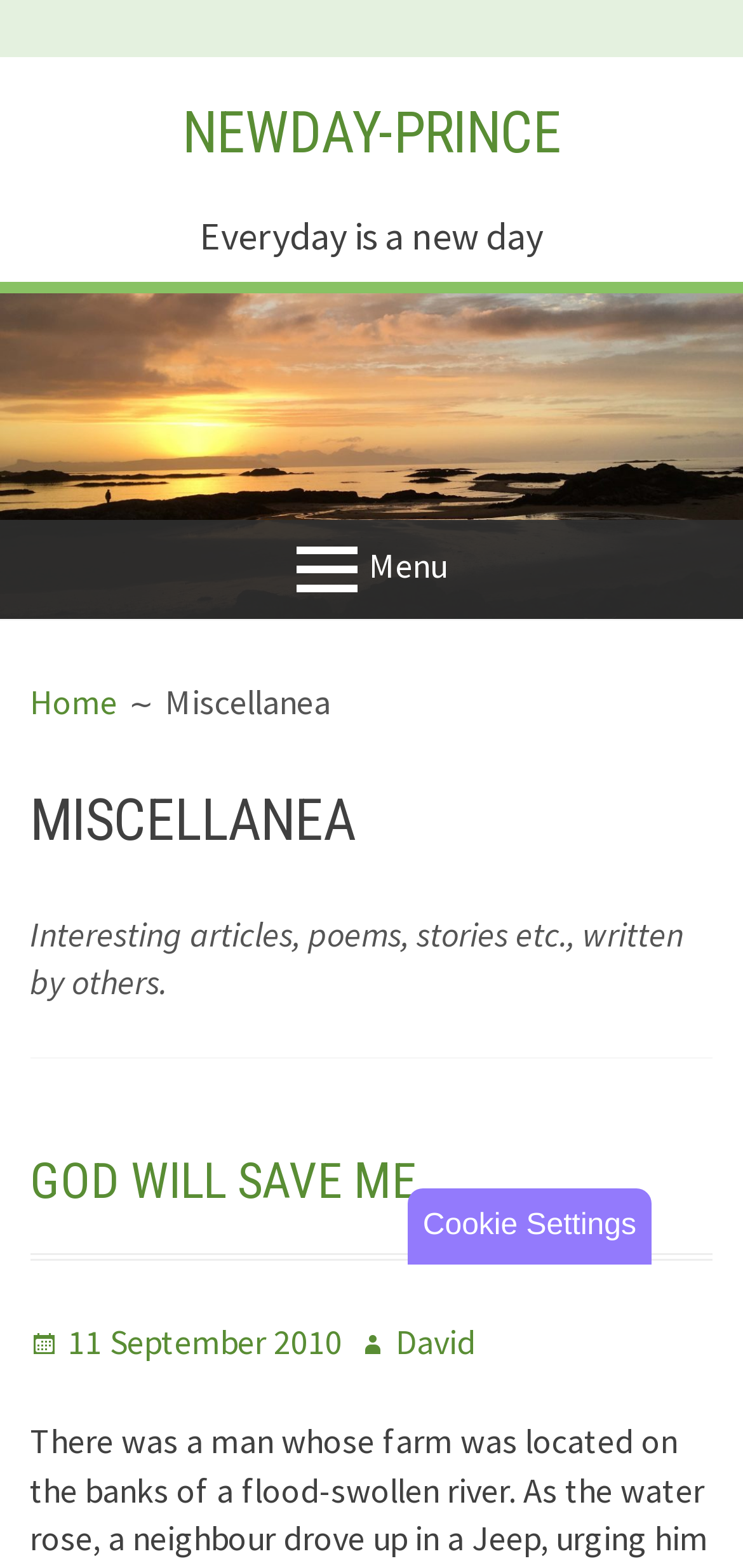Can you specify the bounding box coordinates of the area that needs to be clicked to fulfill the following instruction: "Open the menu"?

[0.0, 0.331, 1.0, 0.396]